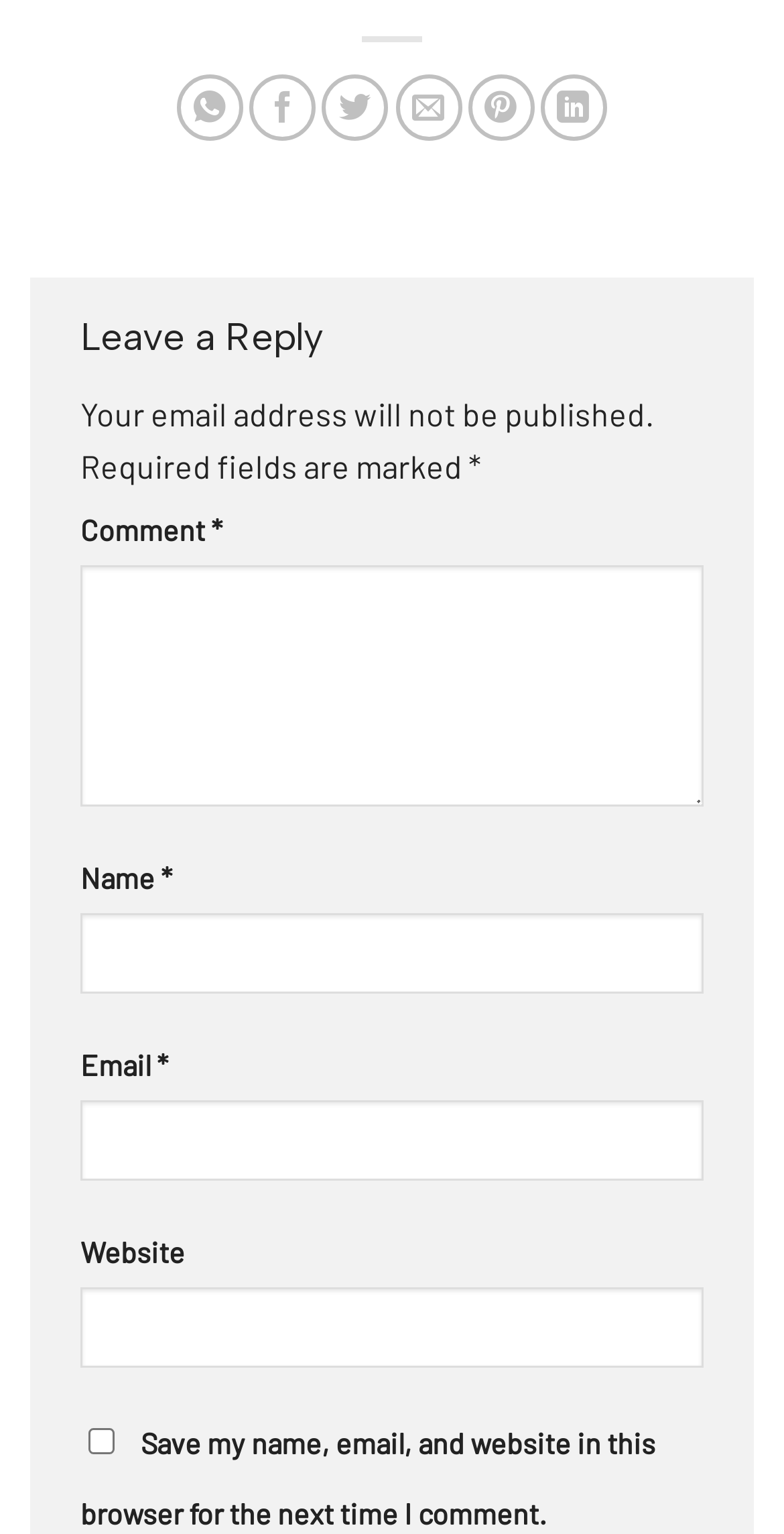Please identify the bounding box coordinates of the element on the webpage that should be clicked to follow this instruction: "Enter your name". The bounding box coordinates should be given as four float numbers between 0 and 1, formatted as [left, top, right, bottom].

[0.103, 0.595, 0.897, 0.648]